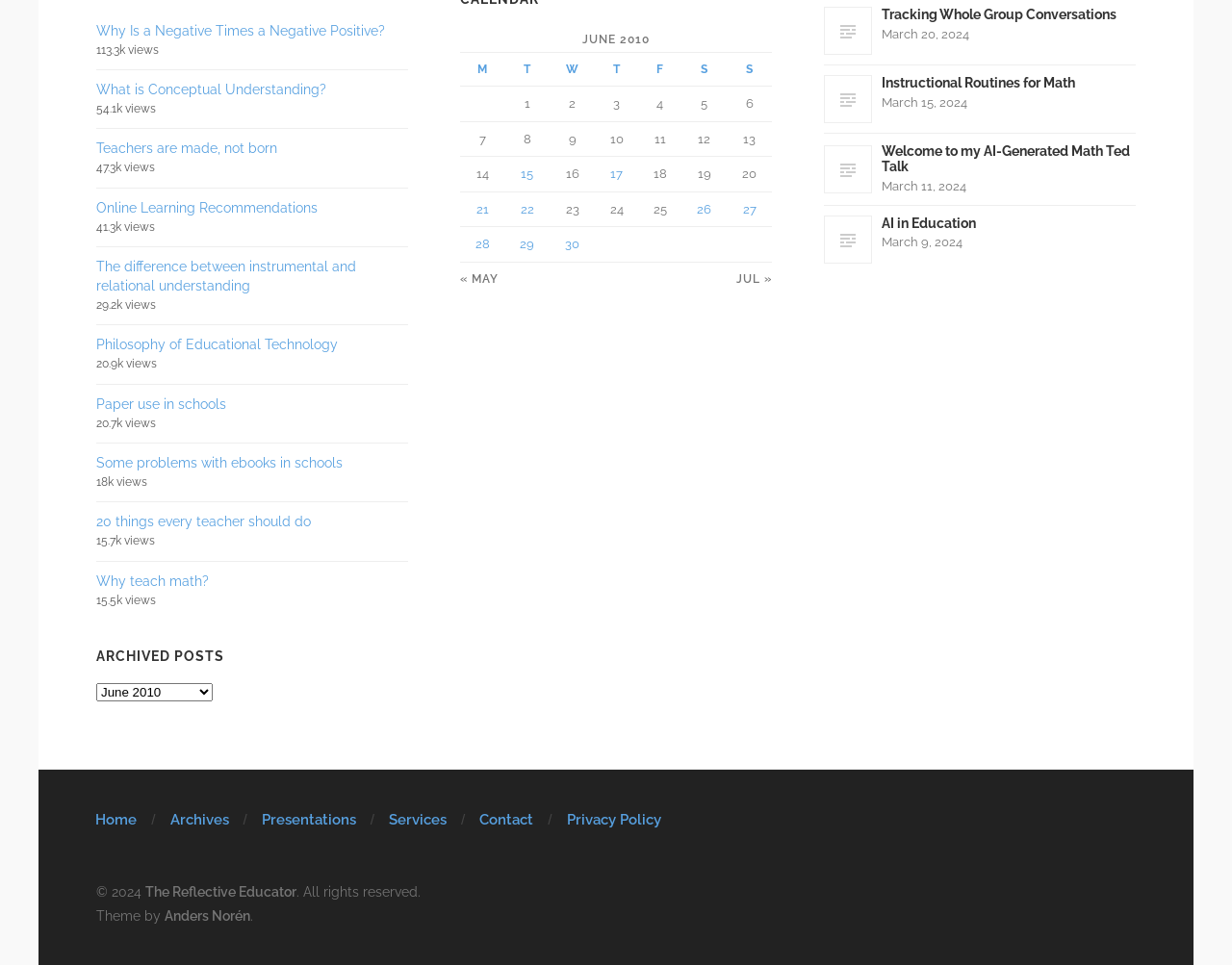Locate the bounding box coordinates for the element described below: "Paper use in schools". The coordinates must be four float values between 0 and 1, formatted as [left, top, right, bottom].

[0.078, 0.409, 0.184, 0.426]